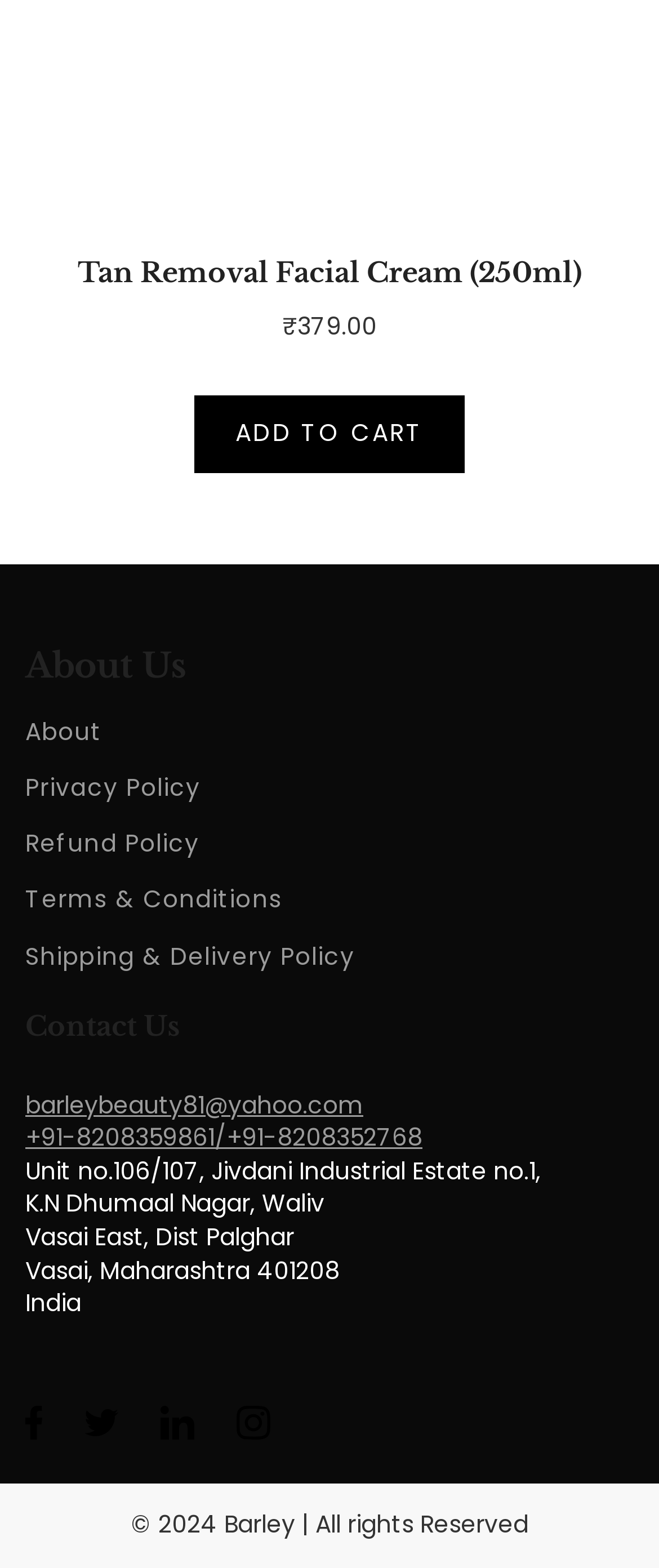Identify the bounding box coordinates of the area that should be clicked in order to complete the given instruction: "Contact us via email". The bounding box coordinates should be four float numbers between 0 and 1, i.e., [left, top, right, bottom].

[0.038, 0.694, 0.551, 0.715]